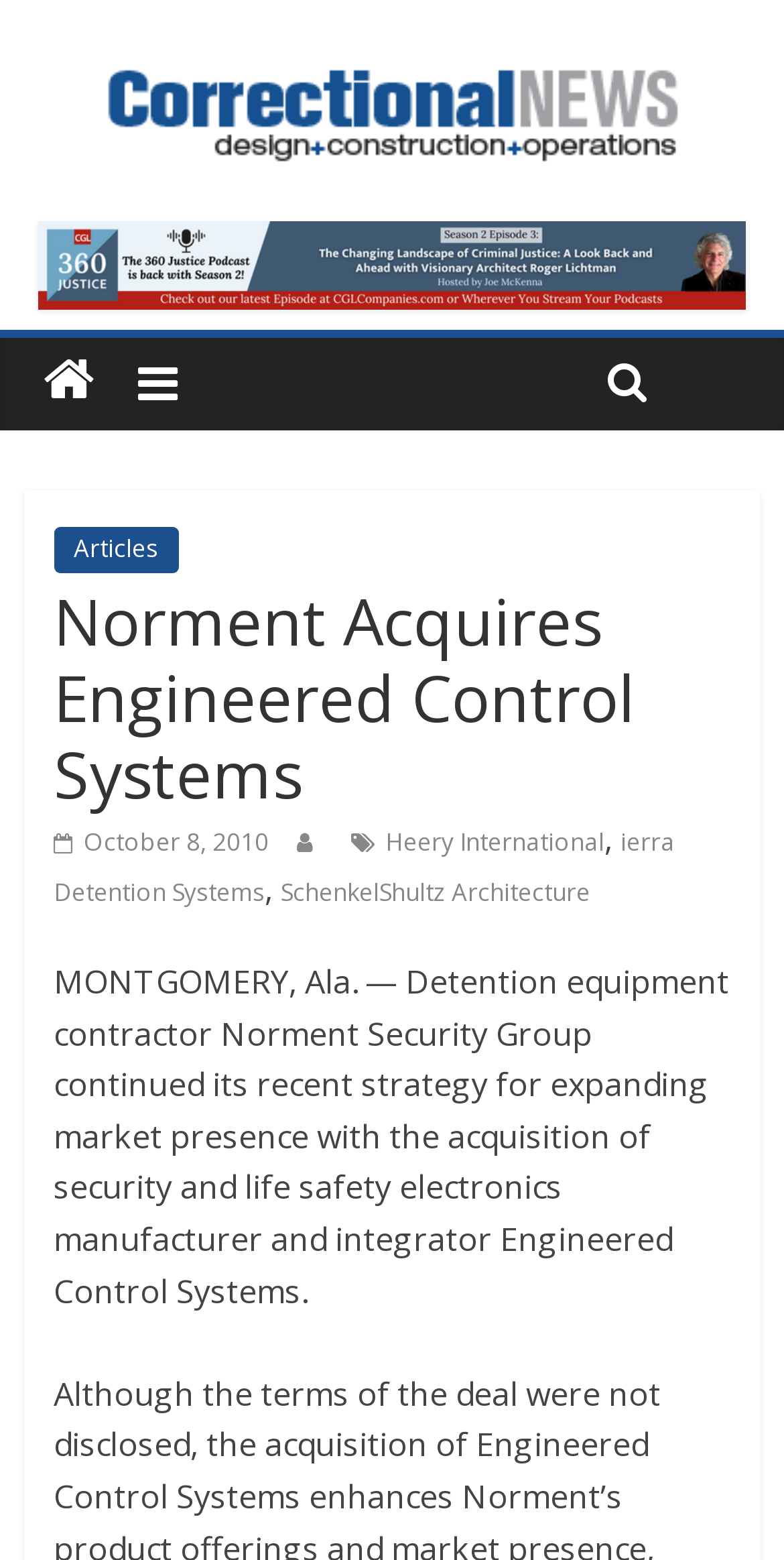Identify the bounding box coordinates for the element that needs to be clicked to fulfill this instruction: "view Norment Acquires Engineered Control Systems article". Provide the coordinates in the format of four float numbers between 0 and 1: [left, top, right, bottom].

[0.068, 0.367, 0.932, 0.522]